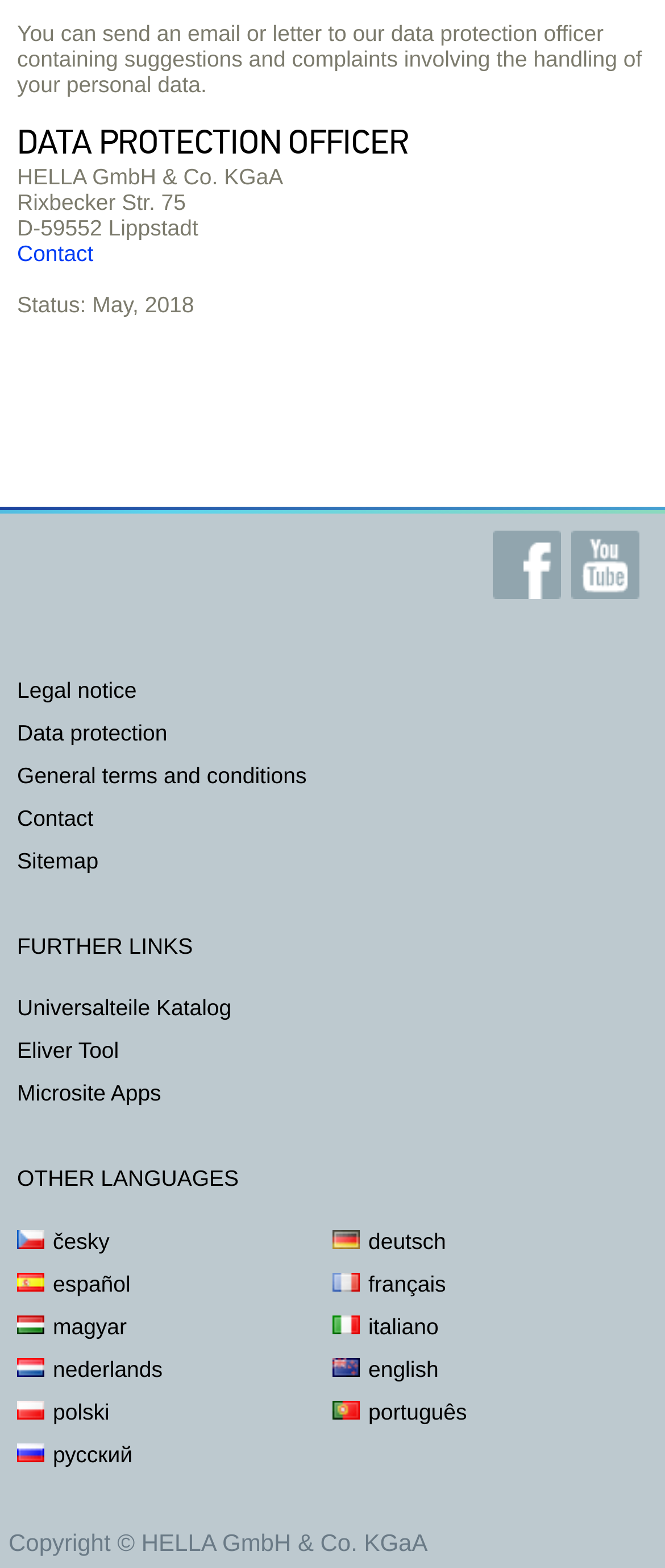Please determine the bounding box coordinates of the area that needs to be clicked to complete this task: 'Access the sitemap'. The coordinates must be four float numbers between 0 and 1, formatted as [left, top, right, bottom].

[0.026, 0.535, 0.148, 0.562]